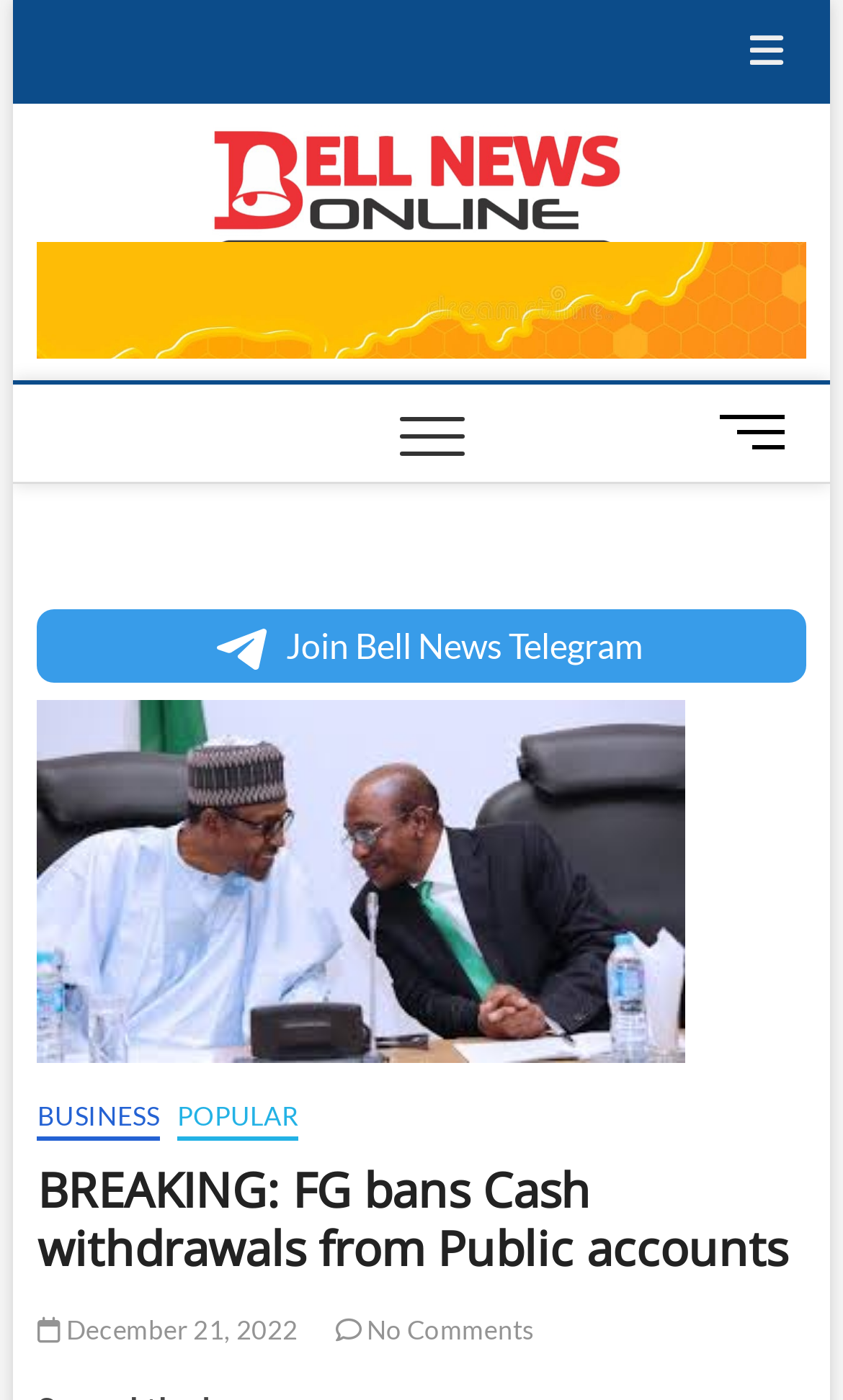What is the category of the article?
Use the information from the image to give a detailed answer to the question.

The category of the article is BUSINESS, which is indicated by a link with the text 'BUSINESS' at the top of the webpage, with a bounding box of [0.044, 0.786, 0.189, 0.815].